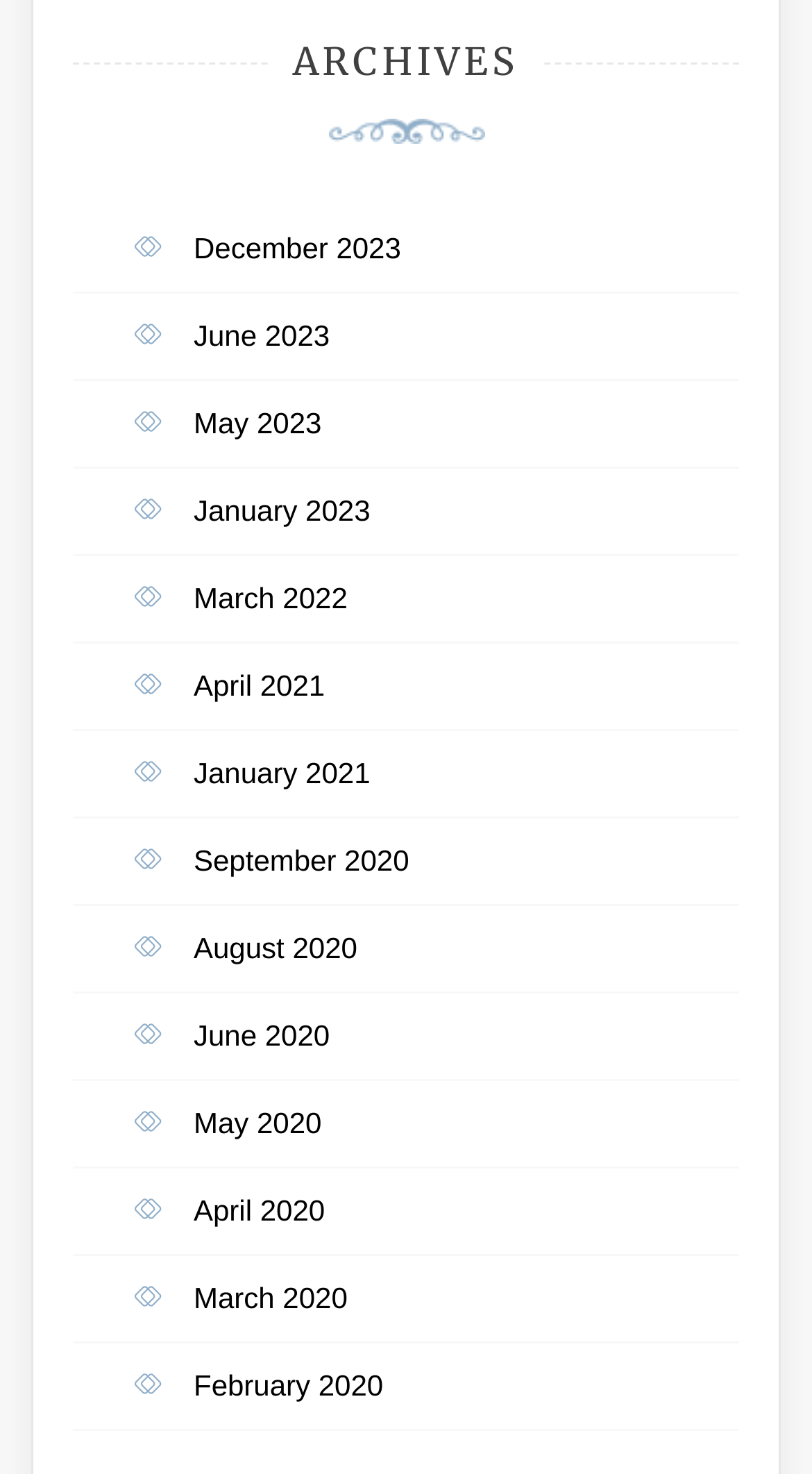What is the month listed just below 'May 2023'?
Using the details from the image, give an elaborate explanation to answer the question.

I looked at the list of links on the webpage and found that the link just below 'May 2023' is 'January 2023'.